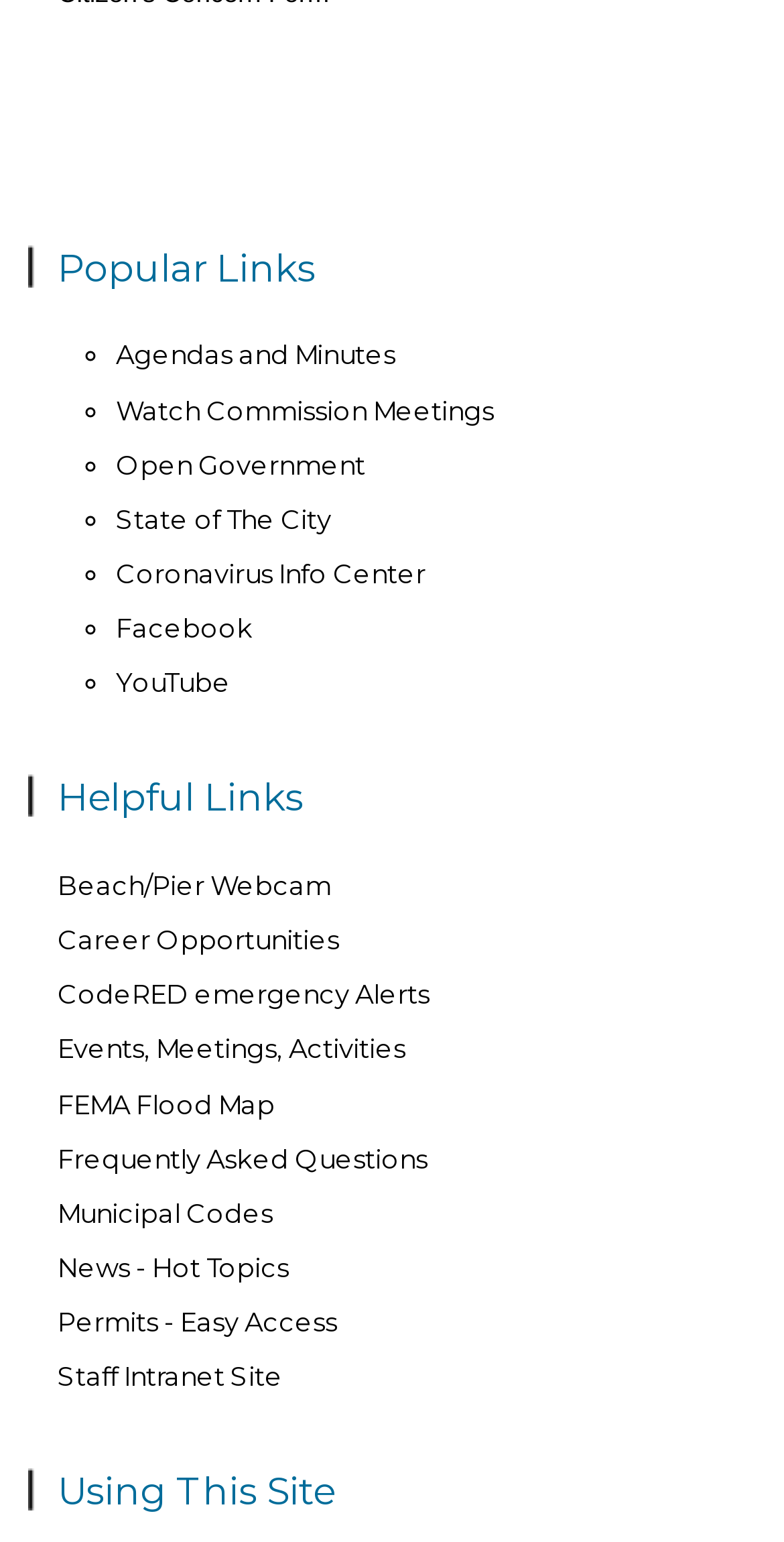Can you provide the bounding box coordinates for the element that should be clicked to implement the instruction: "View Agendas and Minutes"?

[0.148, 0.22, 0.504, 0.24]